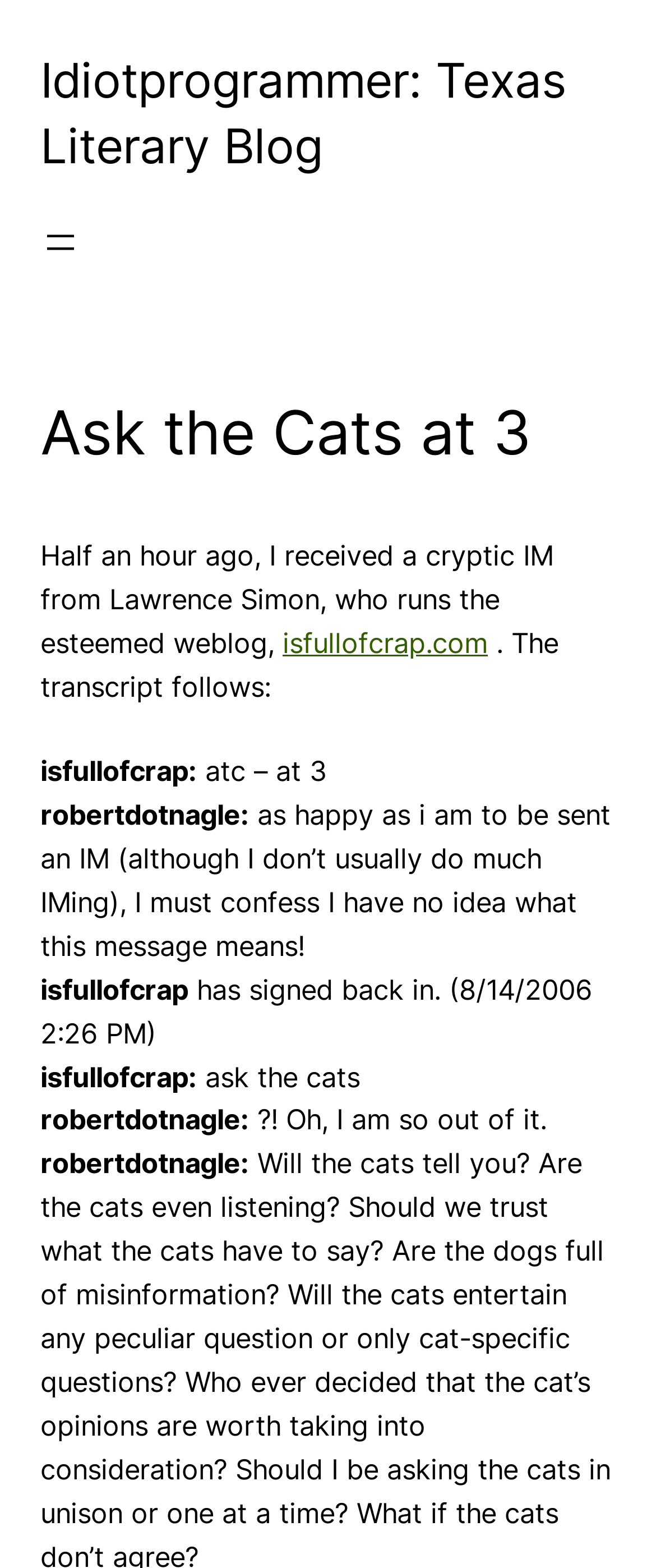What is the response of robertdotnagle to the IM?
Using the image as a reference, answer the question with a short word or phrase.

as happy as i am to be sent an IM